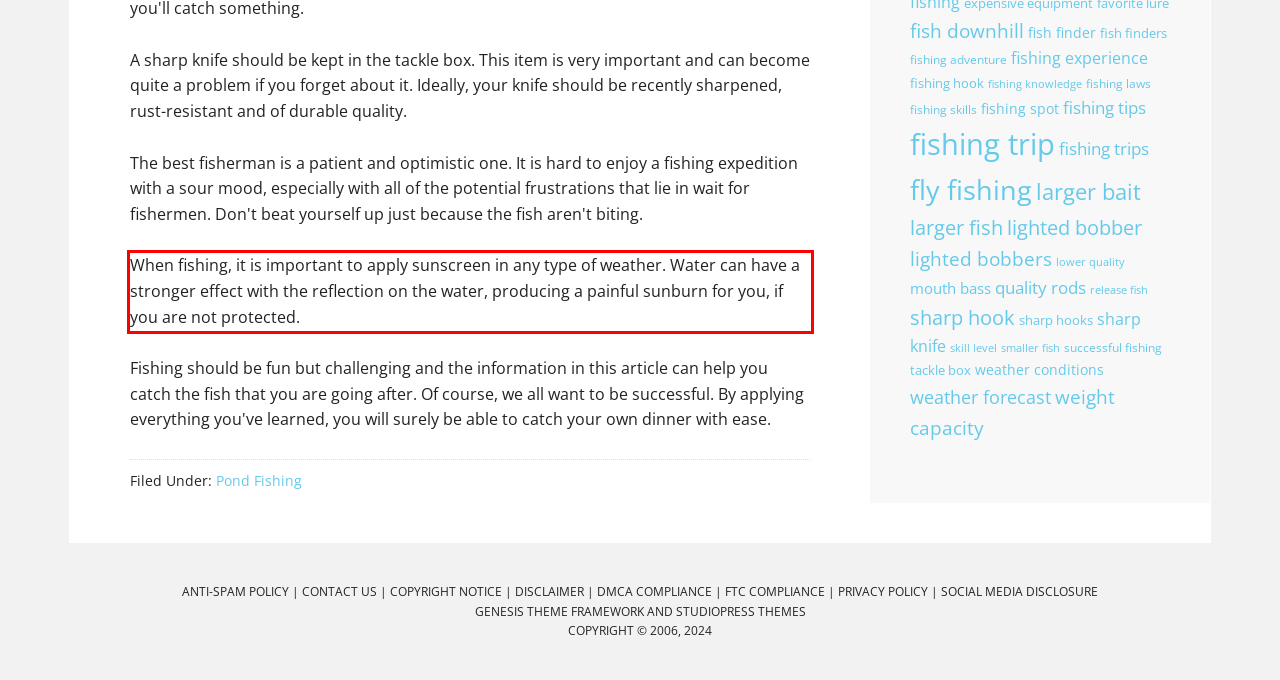You are given a webpage screenshot with a red bounding box around a UI element. Extract and generate the text inside this red bounding box.

When fishing, it is important to apply sunscreen in any type of weather. Water can have a stronger effect with the reflection on the water, producing a painful sunburn for you, if you are not protected.